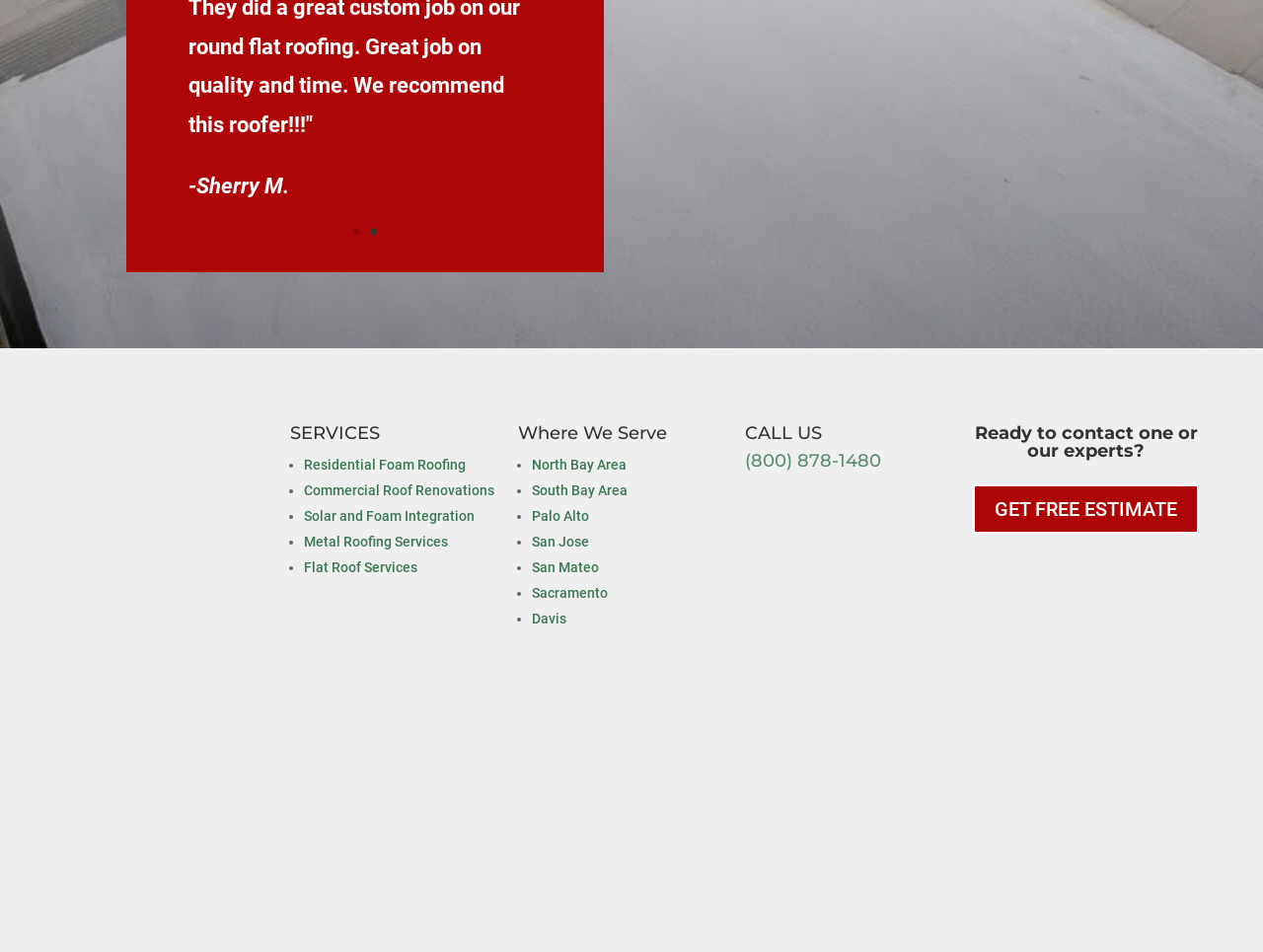How can someone contact the company?
Please respond to the question with a detailed and thorough explanation.

The webpage has a heading element 'CALL US' followed by a phone number '(800) 878-1480' which is also a link, indicating that someone can contact the company by calling this number.